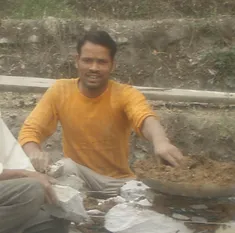Provide a single word or phrase to answer the given question: 
What is Anchu's role at the lodge?

development and maintenance